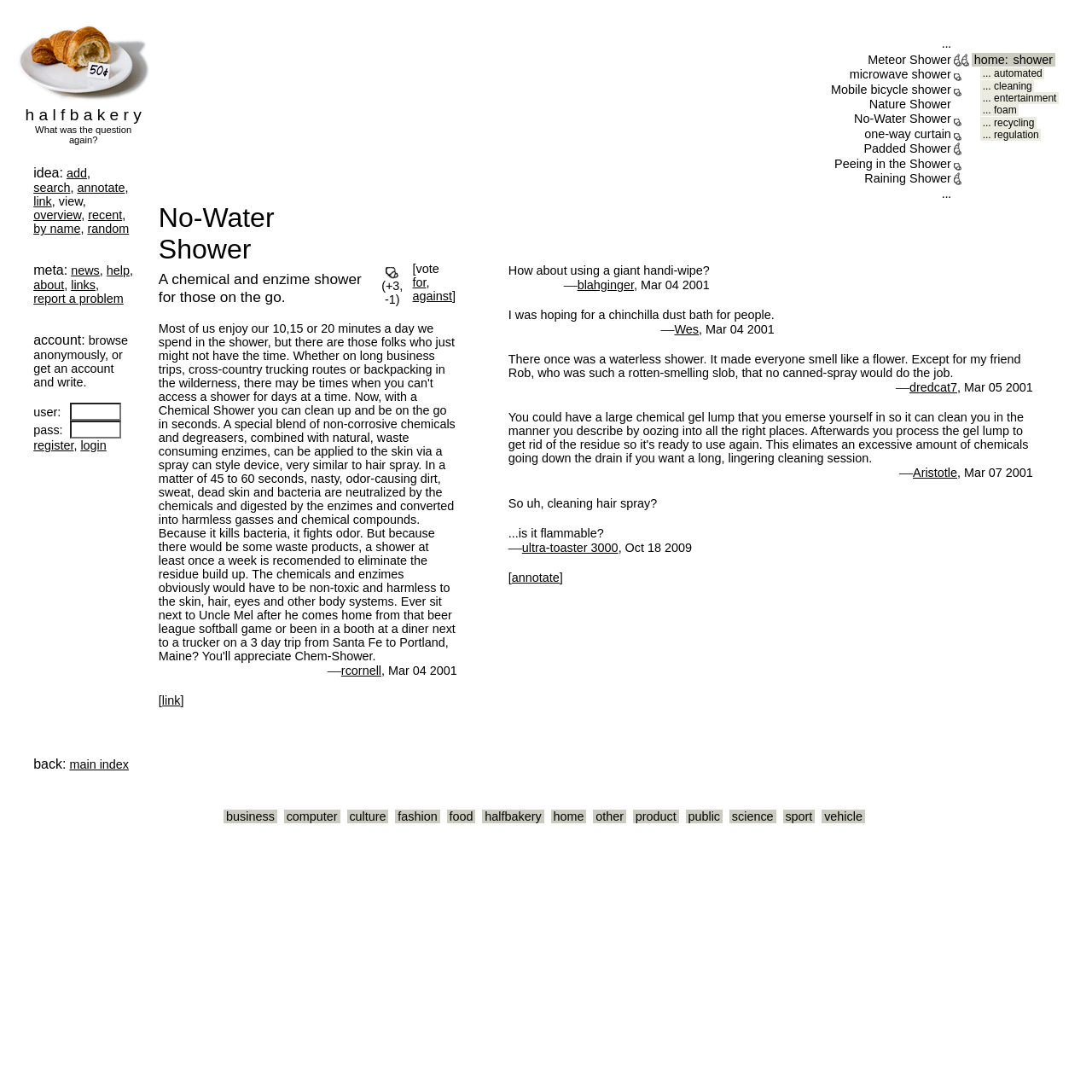Identify the bounding box coordinates of the element to click to follow this instruction: 'Search'. Ensure the coordinates are four float values between 0 and 1, provided as [left, top, right, bottom].

None